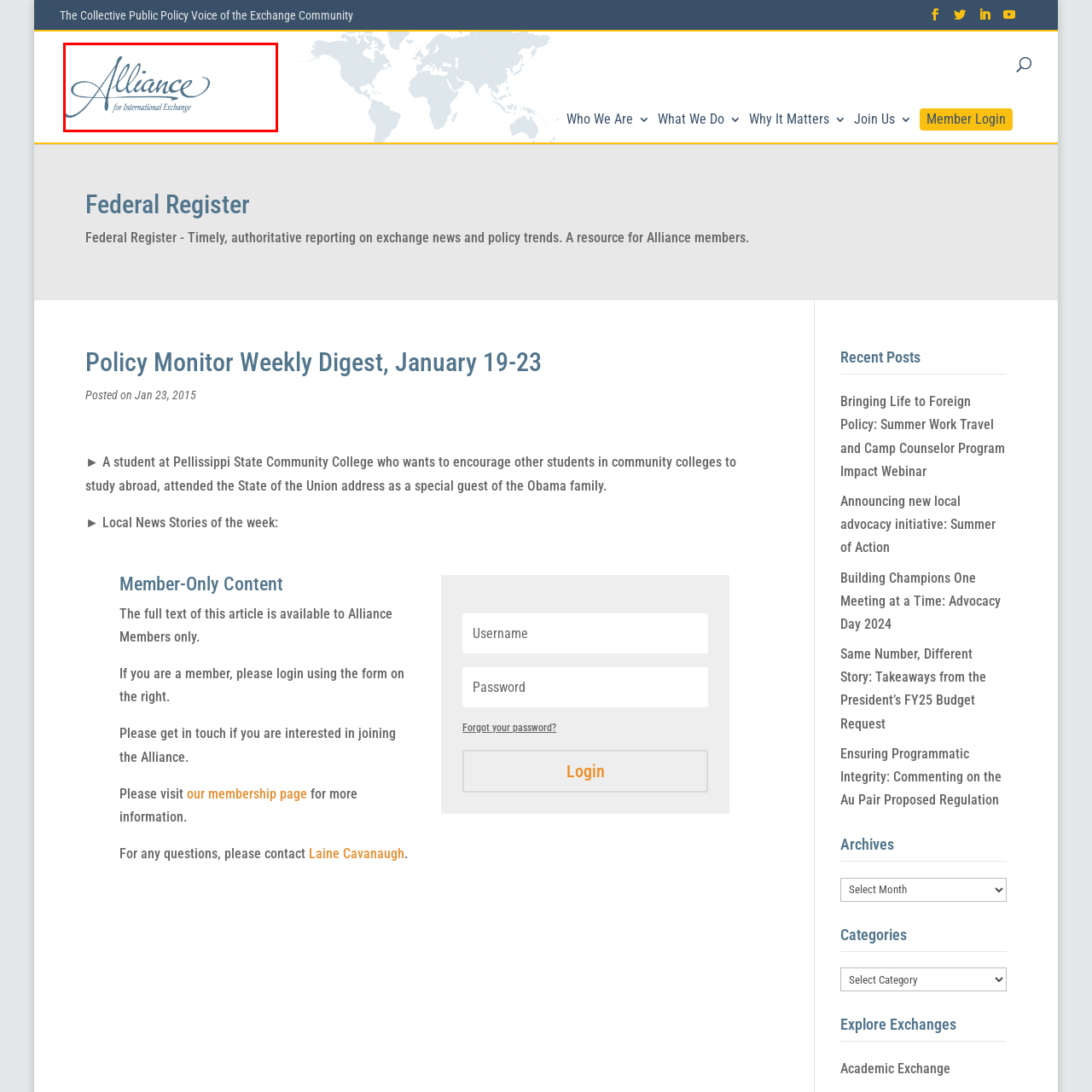What is the purpose of the Alliance for International Exchange?
Look at the area highlighted by the red bounding box and answer the question in detail, drawing from the specifics shown in the image.

The caption suggests that the organization is committed to fostering connections and promoting programs that support international exchange initiatives, which implies that its purpose is to facilitate connections and exchanges between individuals or groups from different countries.